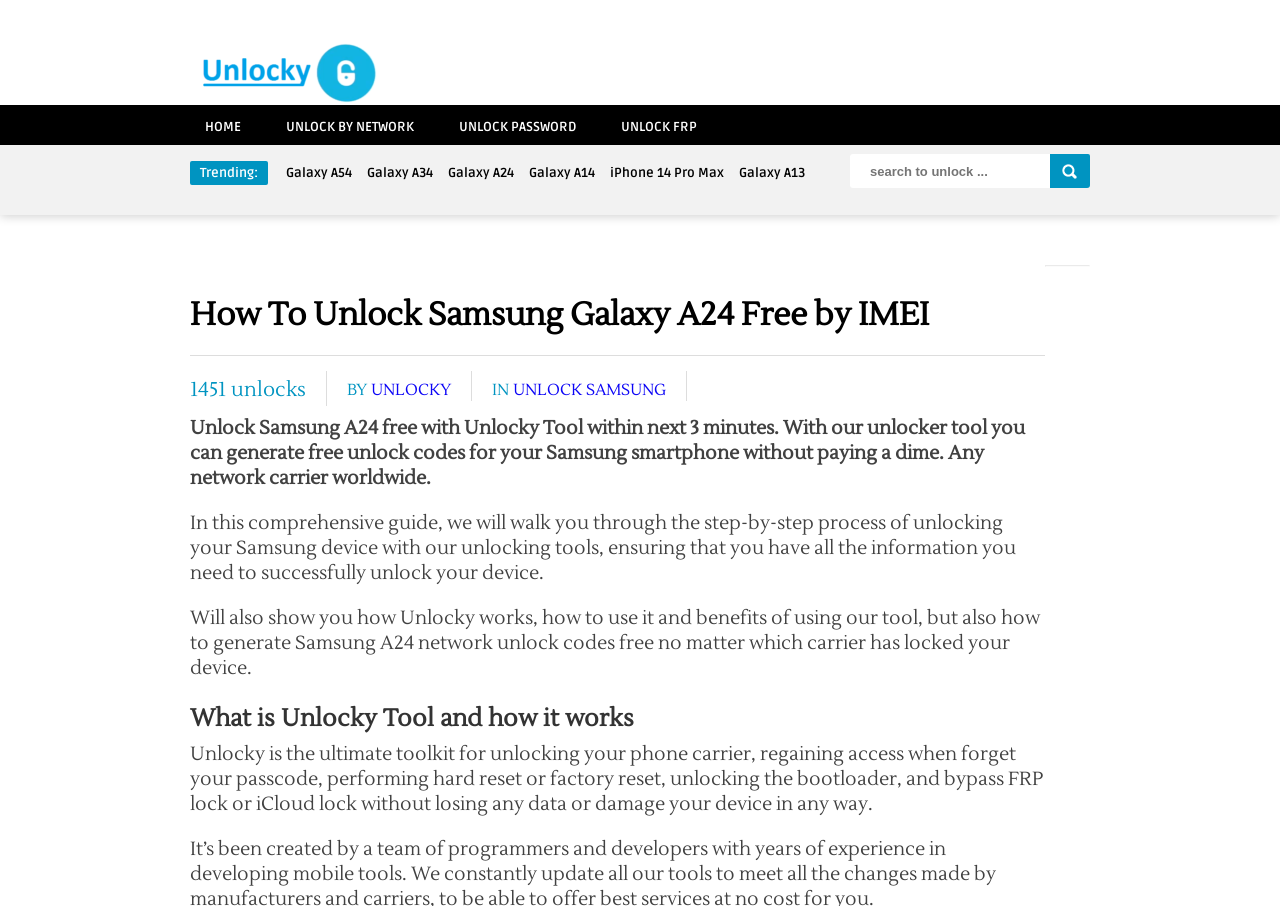For the given element description value="Search", determine the bounding box coordinates of the UI element. The coordinates should follow the format (top-left x, top-left y, bottom-right x, bottom-right y) and be within the range of 0 to 1.

[0.82, 0.17, 0.852, 0.208]